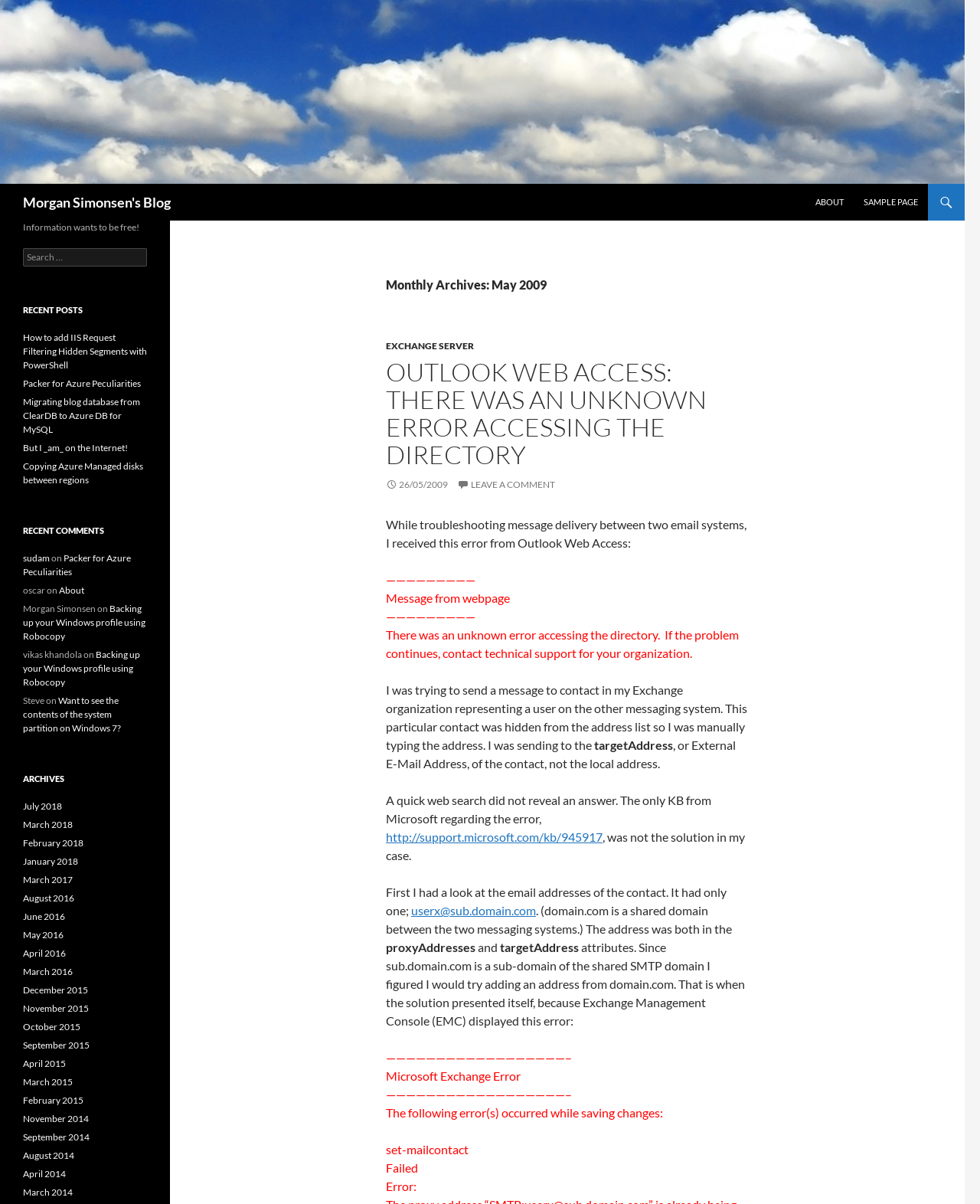Determine the bounding box coordinates of the region I should click to achieve the following instruction: "Read recent post 'How to add IIS Request Filtering Hidden Segments with PowerShell'". Ensure the bounding box coordinates are four float numbers between 0 and 1, i.e., [left, top, right, bottom].

[0.023, 0.275, 0.15, 0.308]